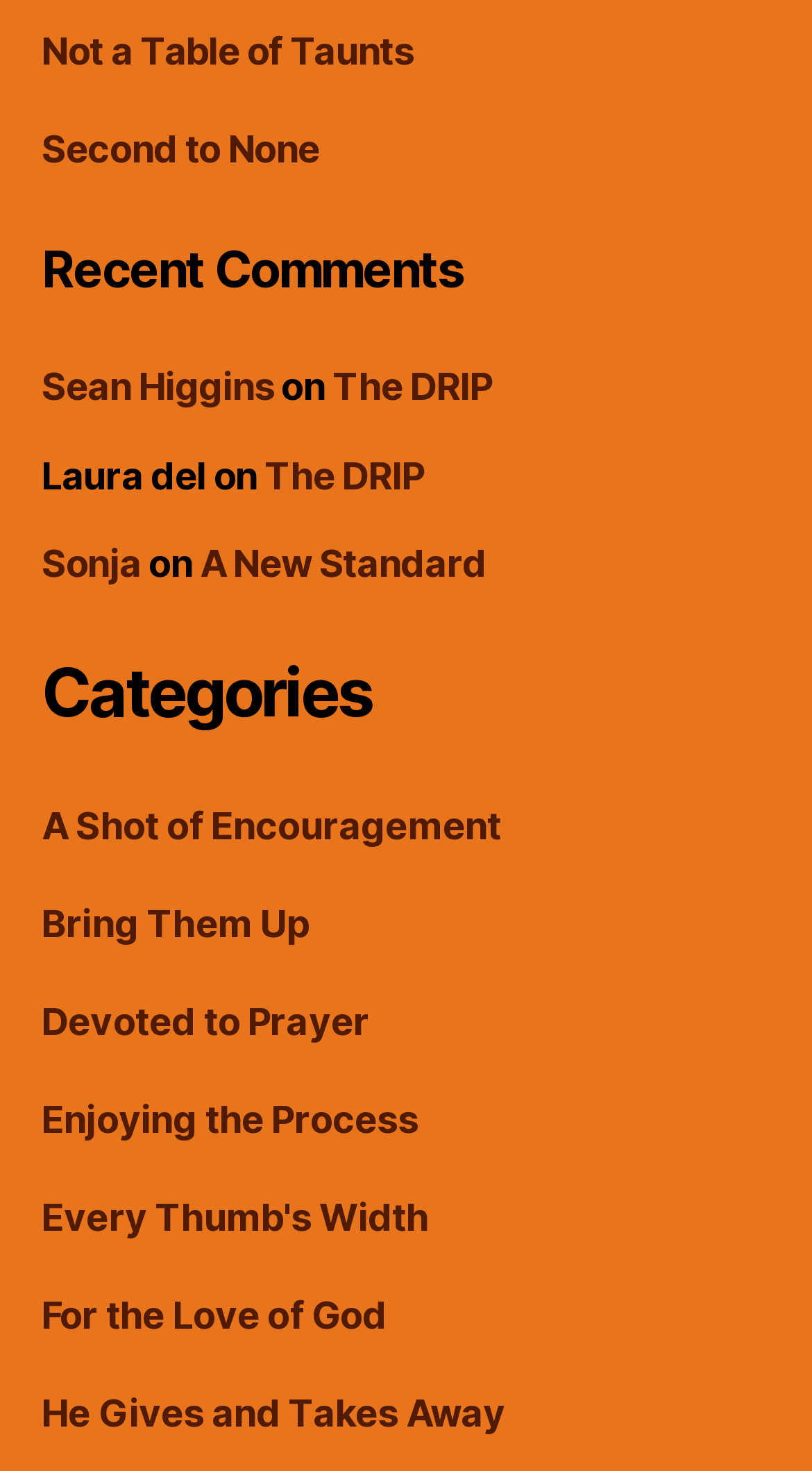Bounding box coordinates are specified in the format (top-left x, top-left y, bottom-right x, bottom-right y). All values are floating point numbers bounded between 0 and 1. Please provide the bounding box coordinate of the region this sentence describes: The DRIP

[0.41, 0.248, 0.606, 0.278]